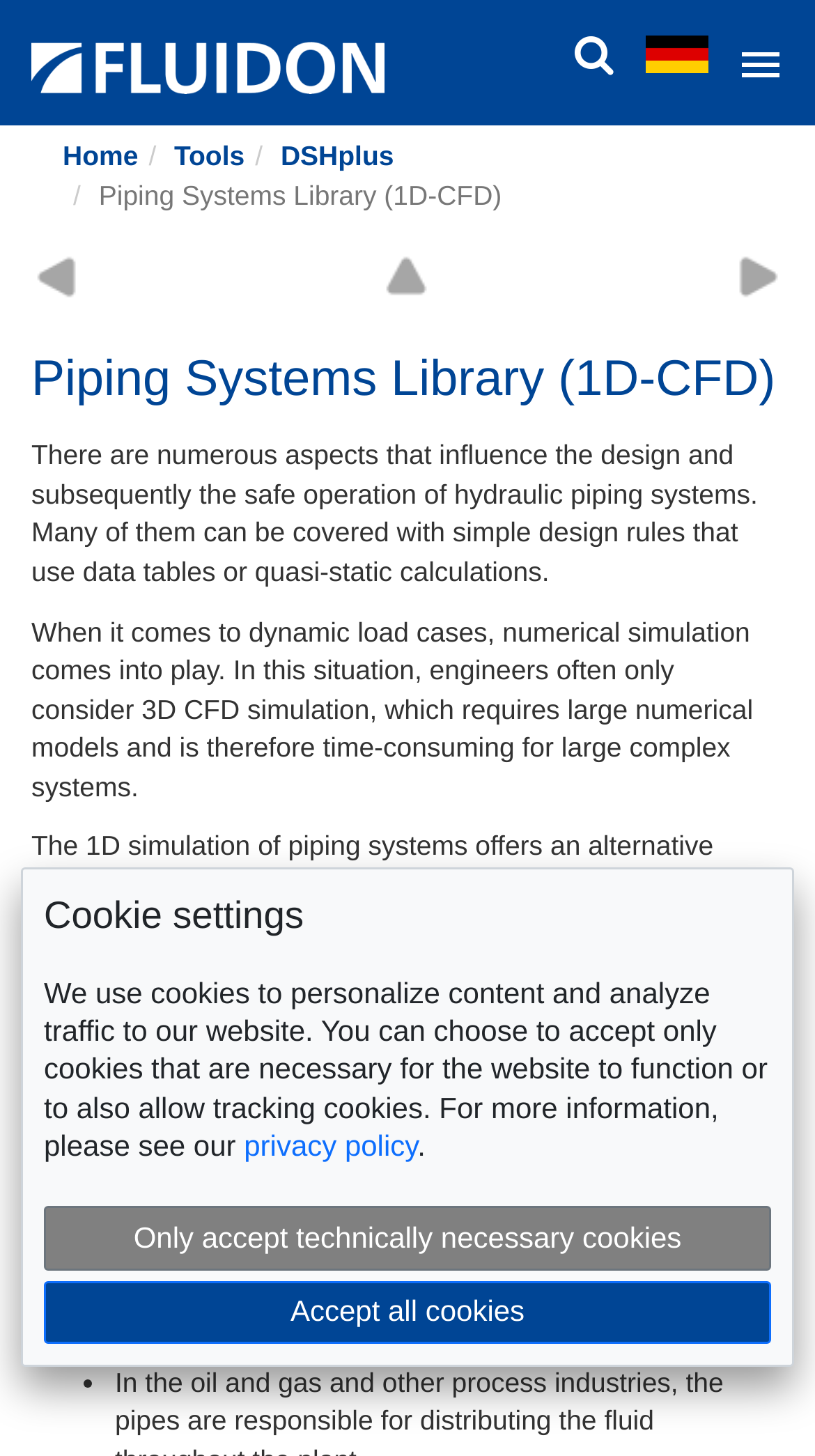What type of machinery uses hydraulic pipes?
Please ensure your answer to the question is detailed and covers all necessary aspects.

I looked at the section that explains which piping systems are meant and found a list of examples. One of the examples mentioned is production or construction machinery, which uses hydraulic pipes to supply fluid to the machine.